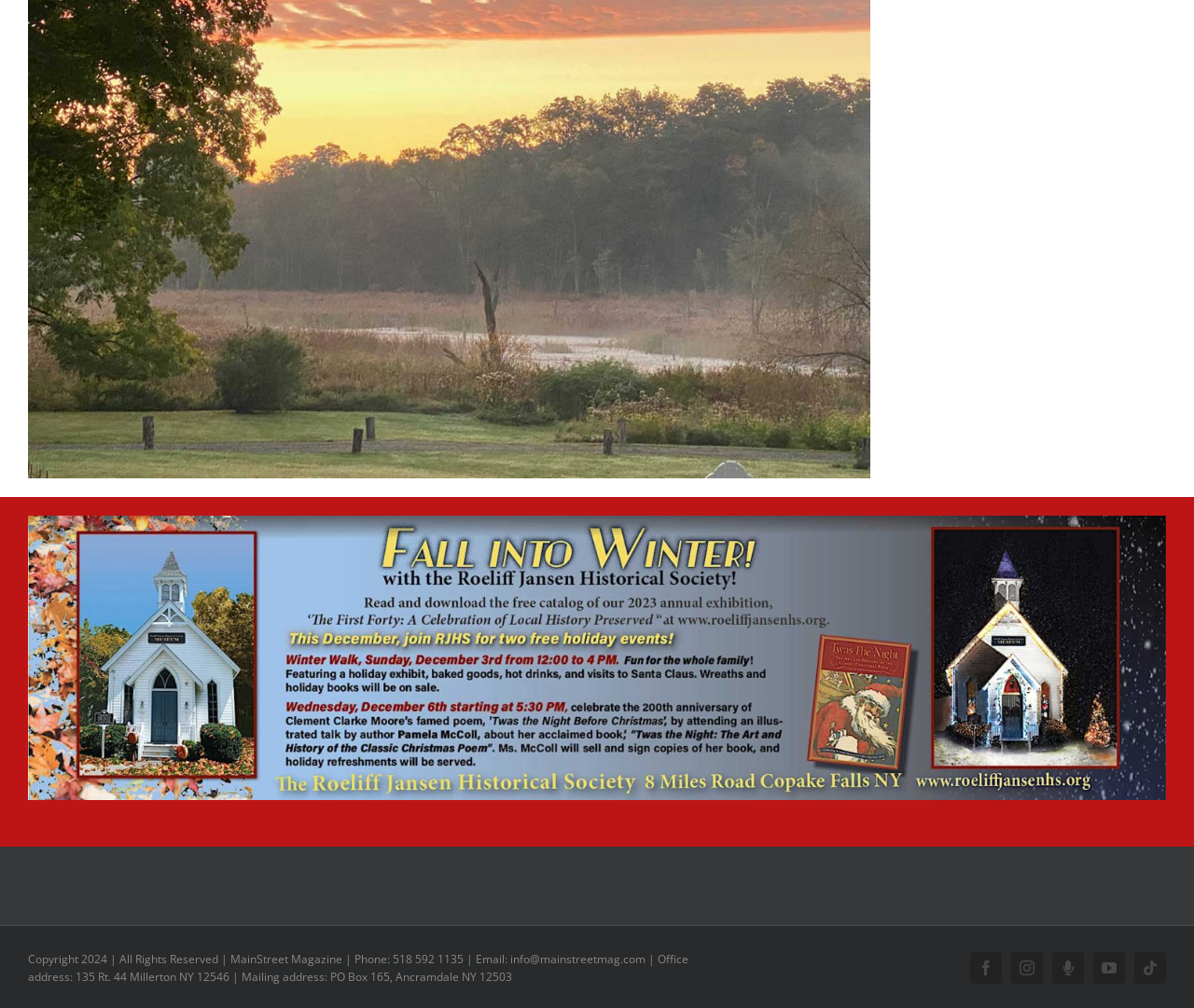Using the provided description Tiktok, find the bounding box coordinates for the UI element. Provide the coordinates in (top-left x, top-left y, bottom-right x, bottom-right y) format, ensuring all values are between 0 and 1.

[0.95, 0.944, 0.977, 0.976]